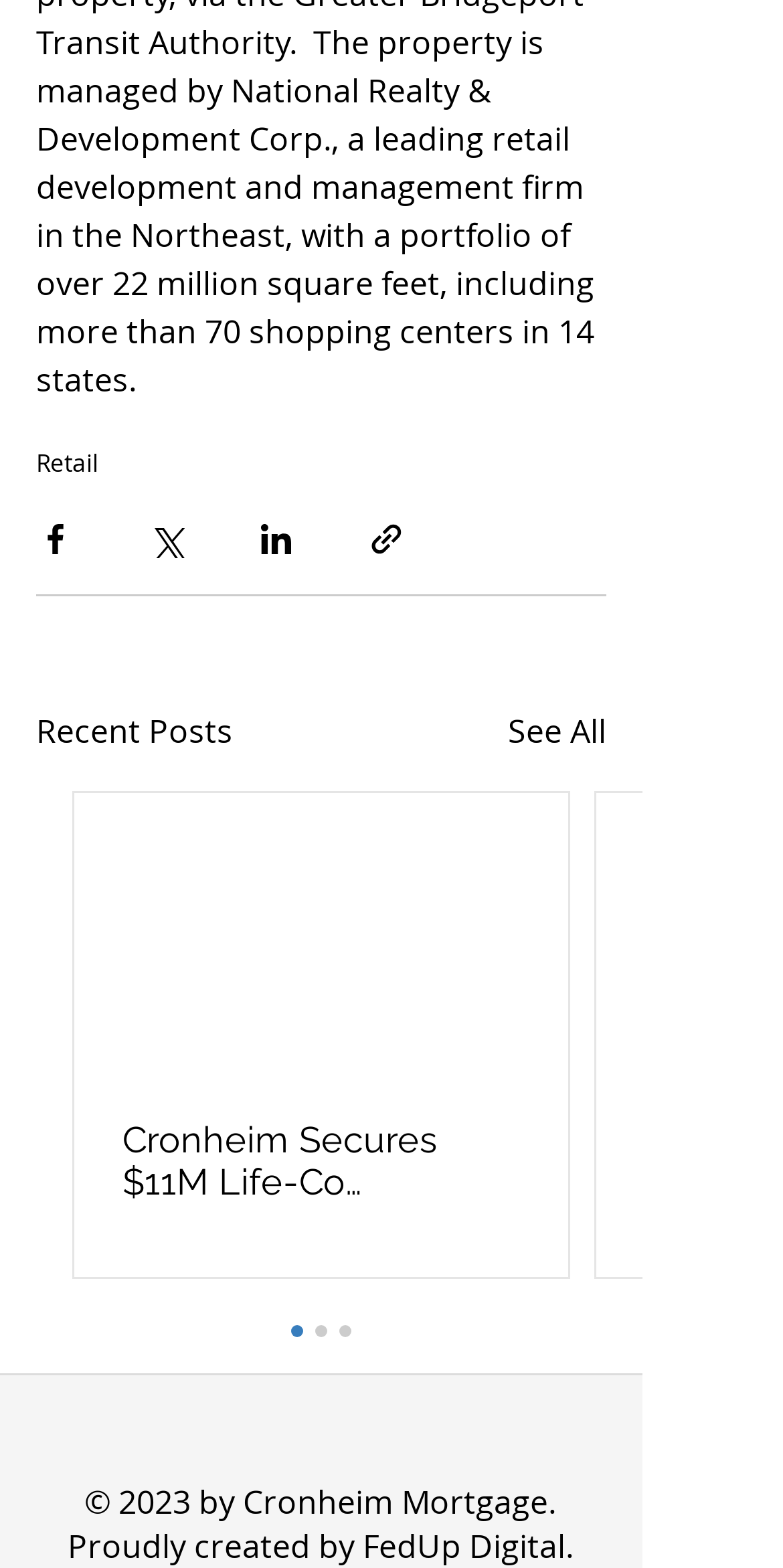How many social media platforms can you share content from this website to?
Answer the question with a detailed and thorough explanation.

There are four social media sharing buttons at the top of the webpage, allowing users to share content to Facebook, Twitter, LinkedIn, and via a link.